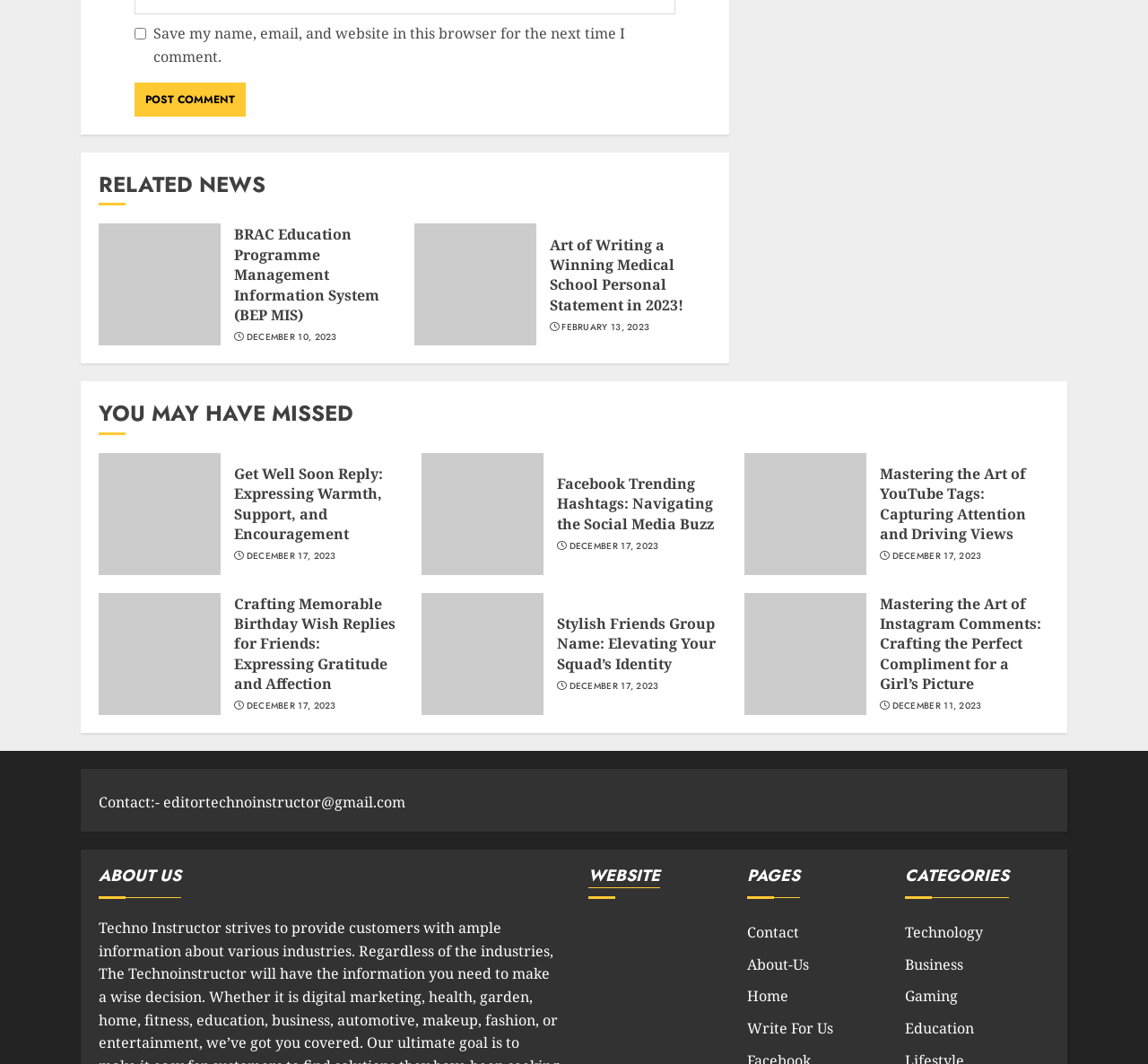Answer the question with a brief word or phrase:
How many categories are there?

4